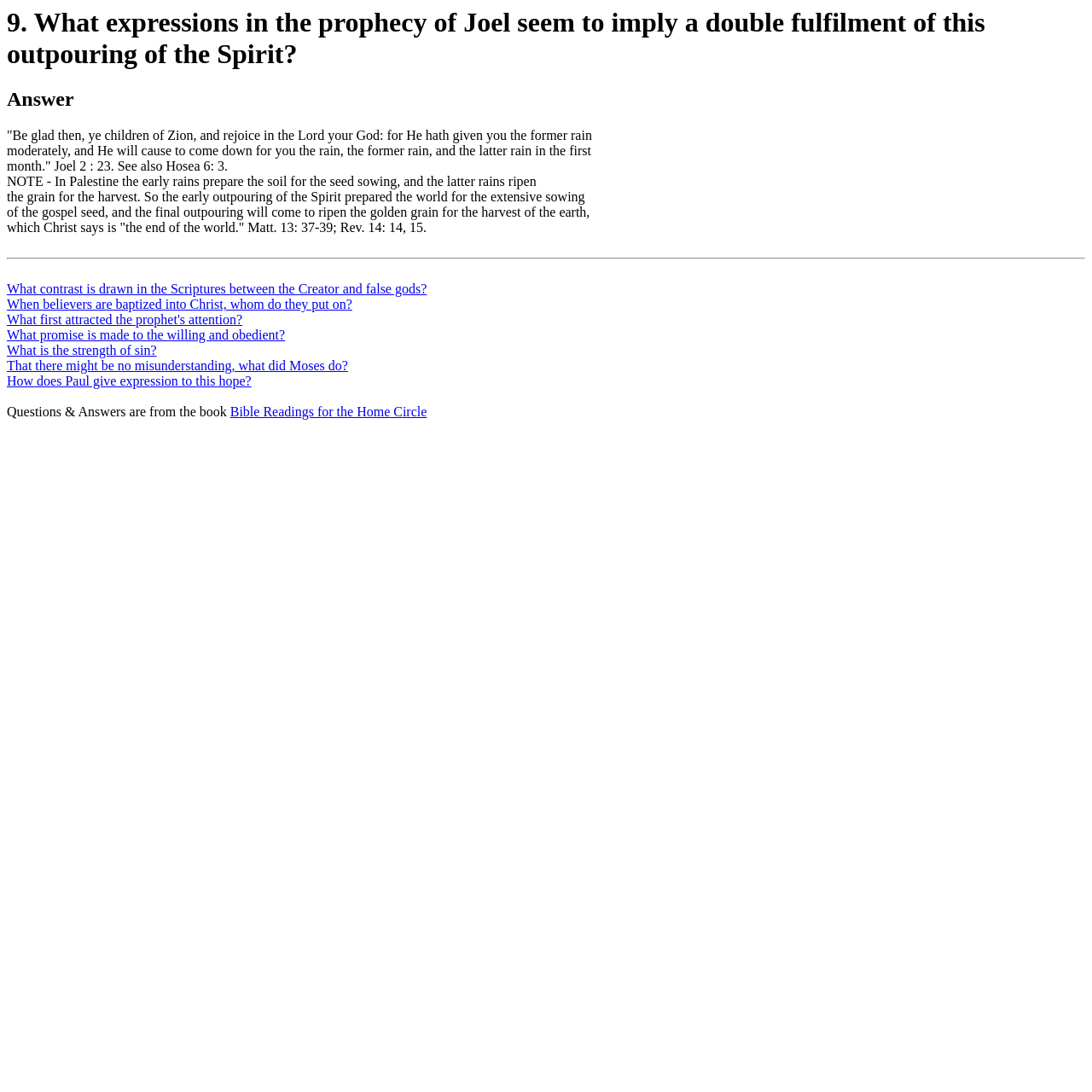Could you find the bounding box coordinates of the clickable area to complete this instruction: "Read about the promise made to the willing and obedient by clicking on the link."?

[0.006, 0.3, 0.261, 0.314]